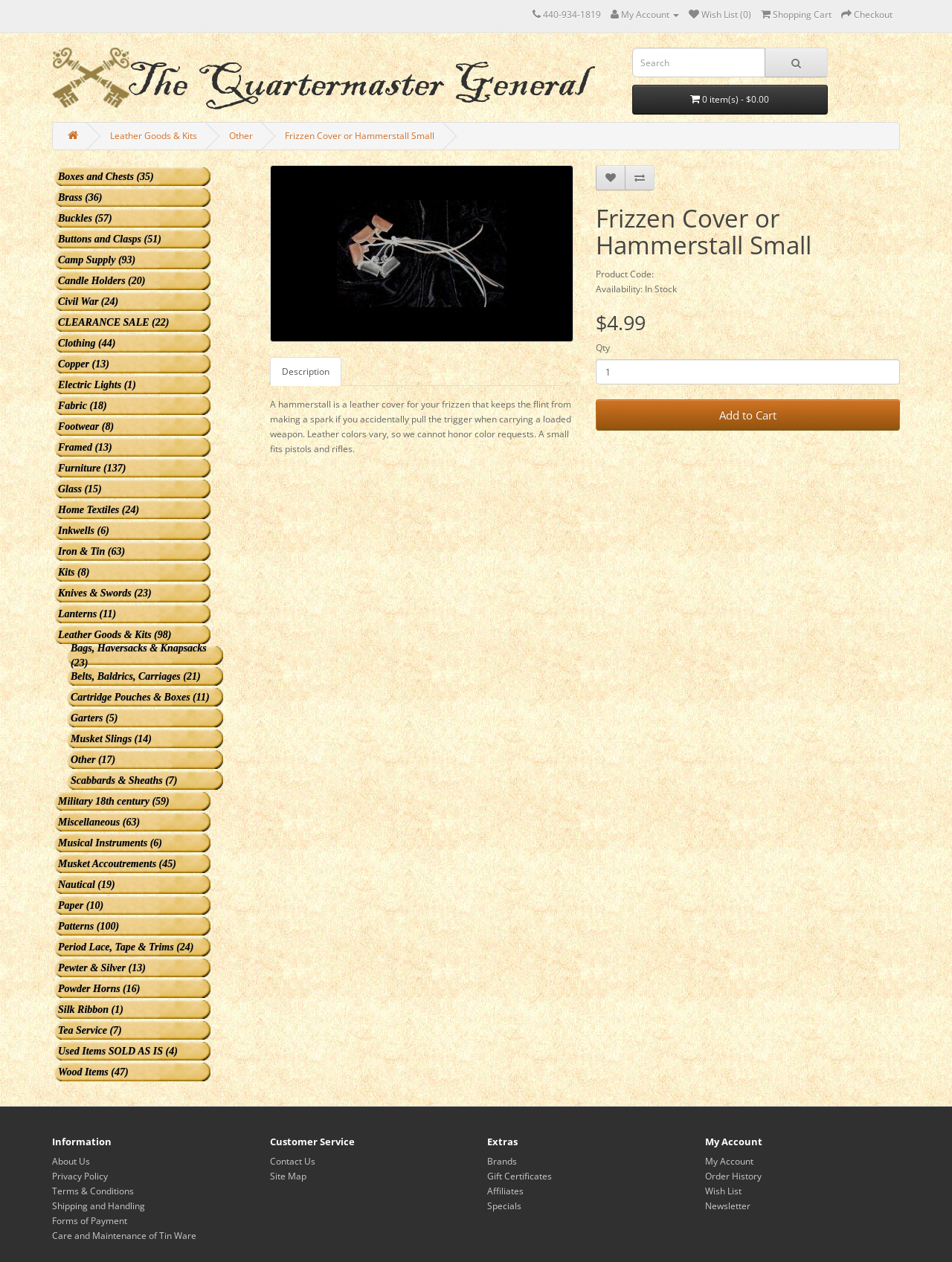Please identify the bounding box coordinates of the element's region that should be clicked to execute the following instruction: "Add product to cart". The bounding box coordinates must be four float numbers between 0 and 1, i.e., [left, top, right, bottom].

[0.626, 0.317, 0.945, 0.341]